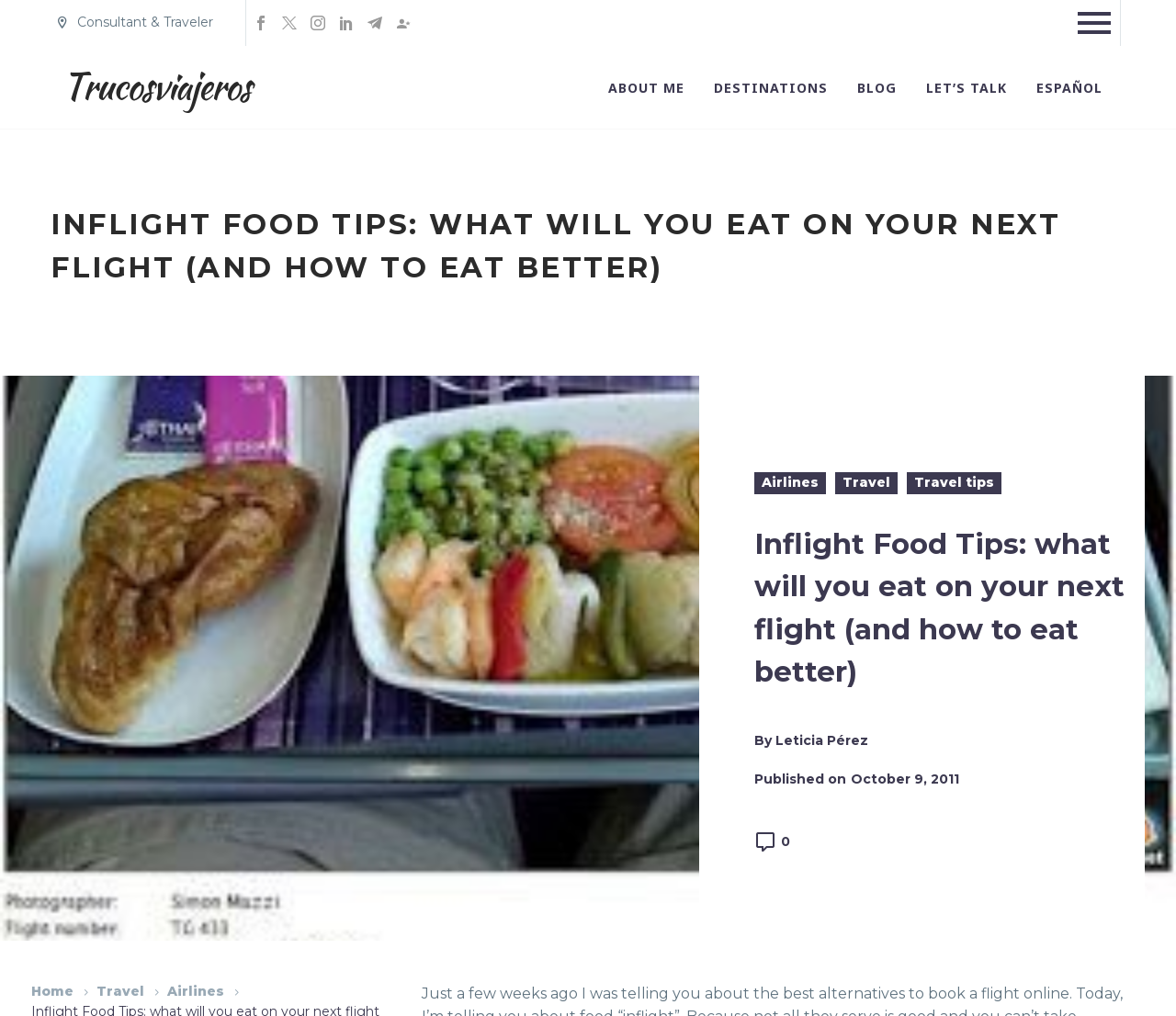What is the date of publication of the article?
Look at the image and answer the question with a single word or phrase.

October 9, 2011